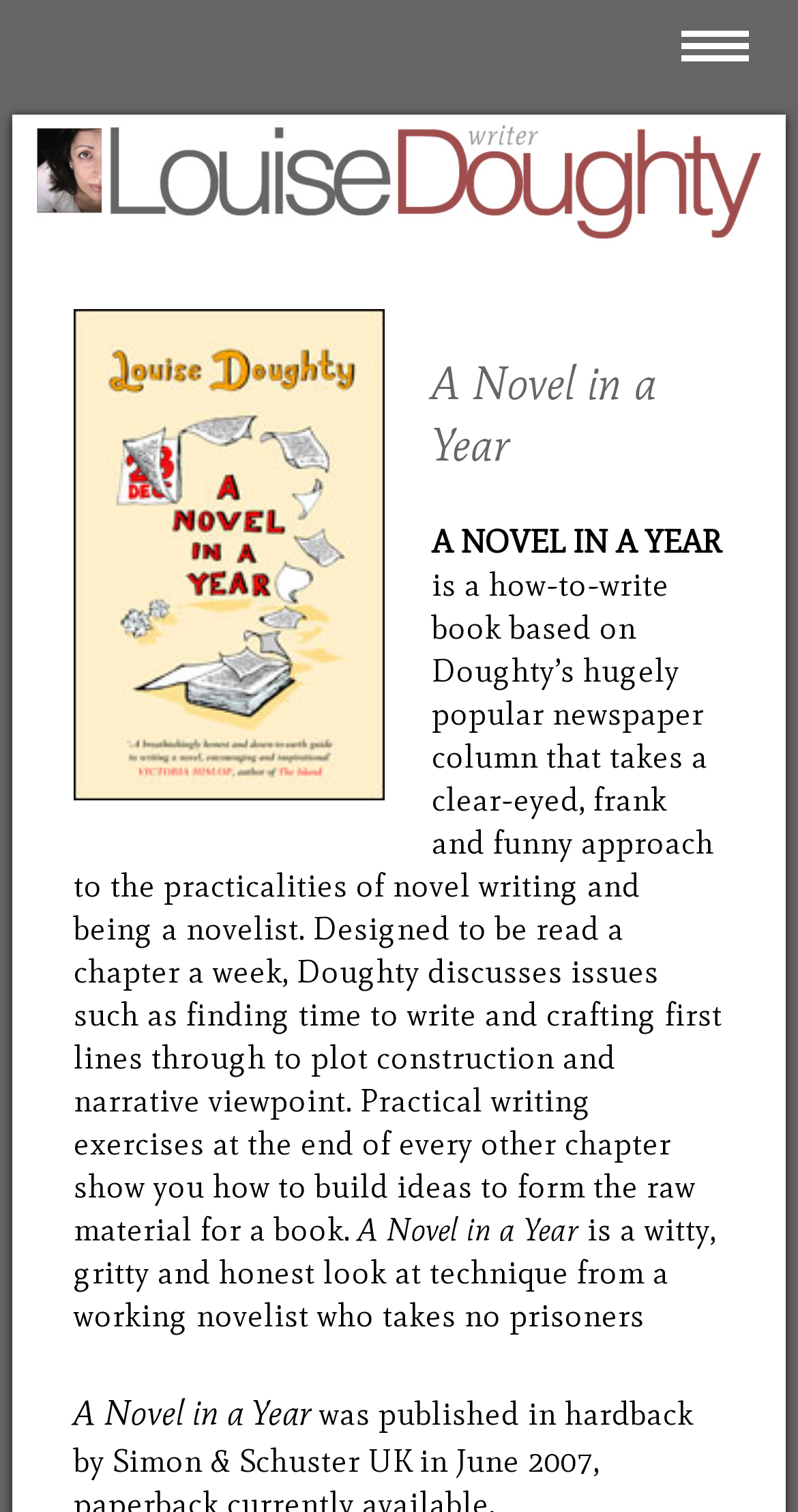Can you find the bounding box coordinates for the UI element given this description: "aria-label="Responsive Menu Button""? Provide the coordinates as four float numbers between 0 and 1: [left, top, right, bottom].

[0.84, 0.014, 0.95, 0.047]